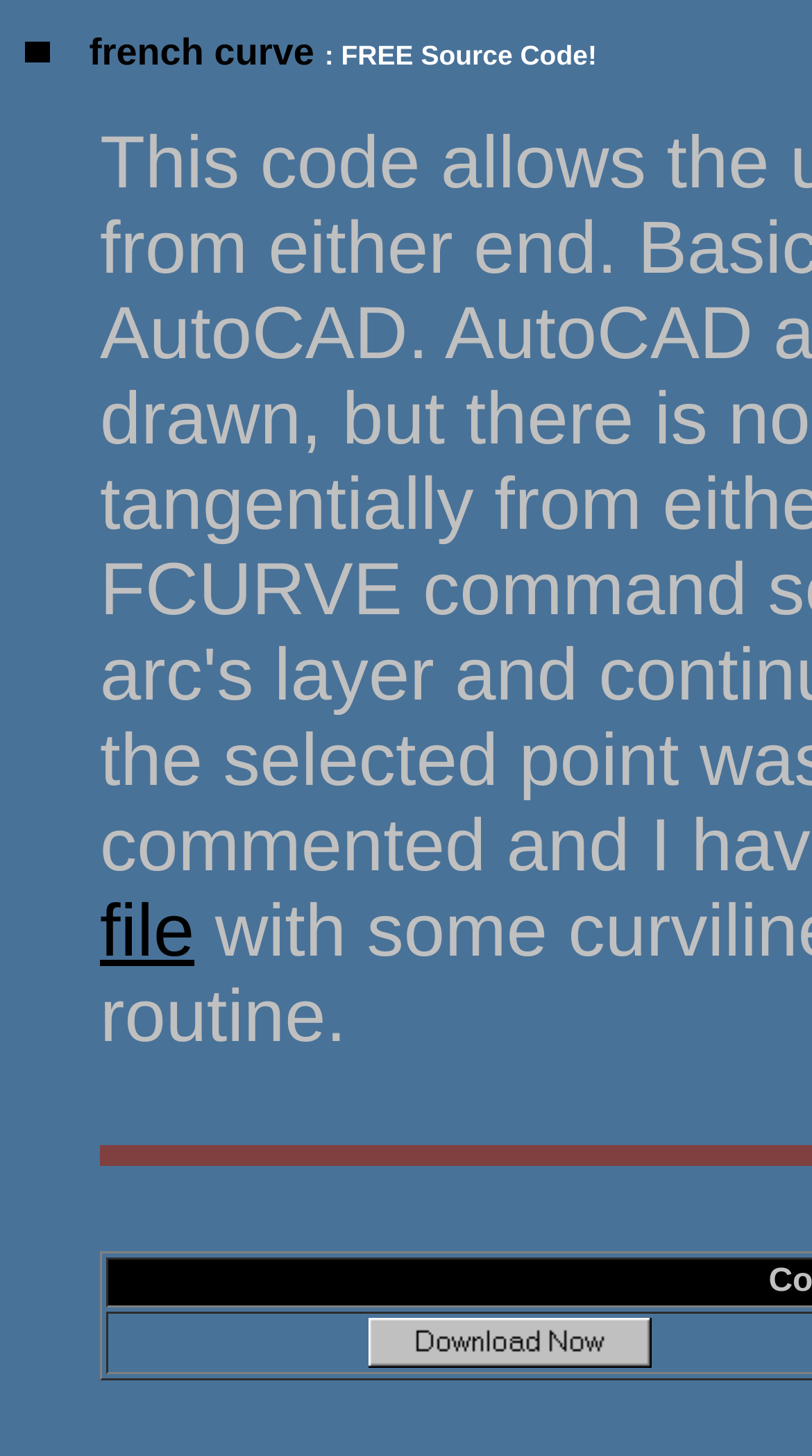Provide the bounding box coordinates, formatted as (top-left x, top-left y, bottom-right x, bottom-right y), with all values being floating point numbers between 0 and 1. Identify the bounding box of the UI element that matches the description: alt="Download BlockAid"

[0.454, 0.921, 0.803, 0.945]